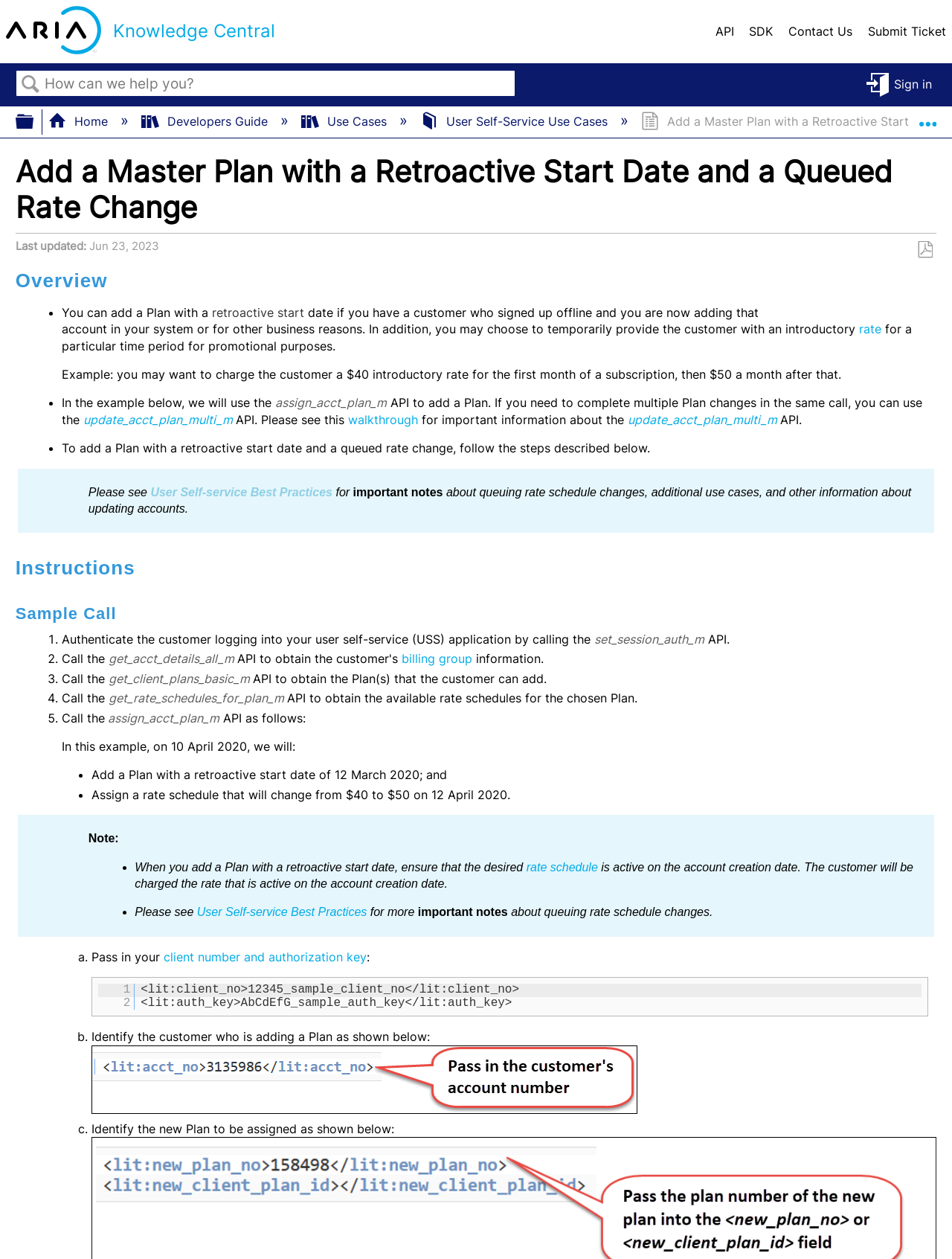Using the element description: "Knowledge Central", determine the bounding box coordinates. The coordinates should be in the format [left, top, right, bottom], with values between 0 and 1.

[0.119, 0.016, 0.289, 0.033]